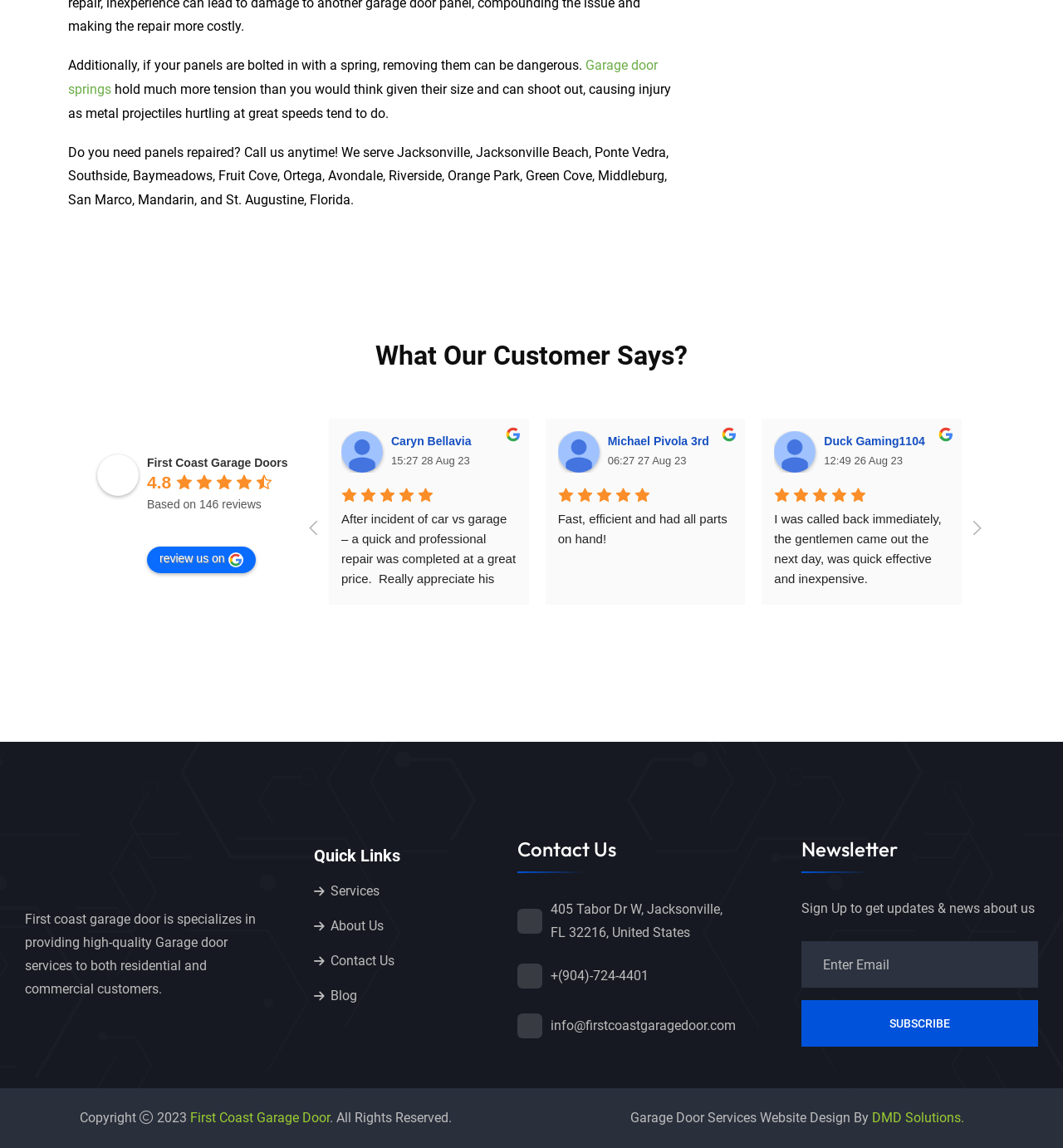Based on what you see in the screenshot, provide a thorough answer to this question: How many reviews are mentioned on the webpage?

I found the text 'Based on 146 reviews' located at [0.138, 0.434, 0.246, 0.445] which indicates the number of reviews mentioned on the webpage.